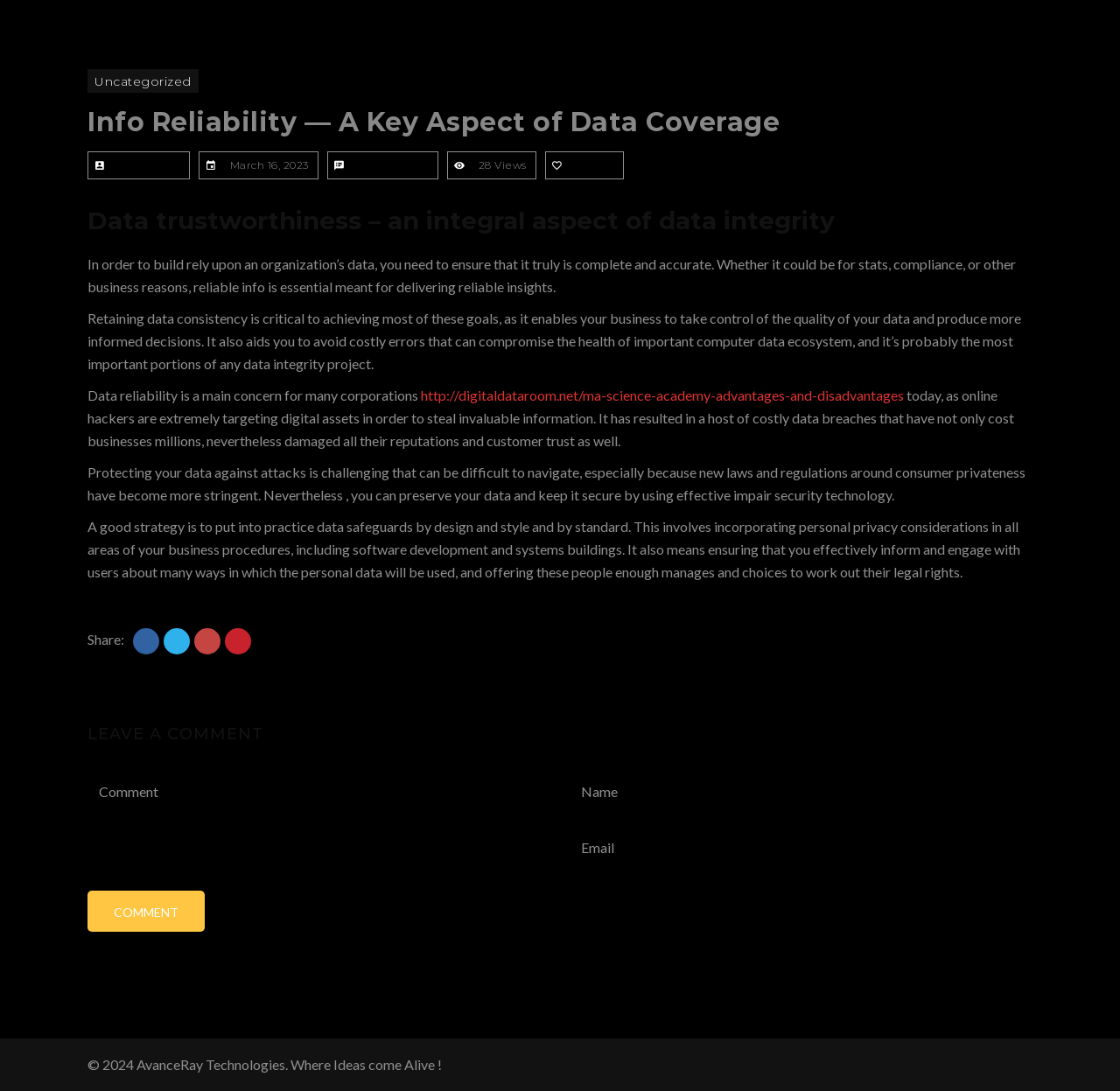Using the provided element description: "Uncategorized", determine the bounding box coordinates of the corresponding UI element in the screenshot.

[0.078, 0.063, 0.177, 0.085]